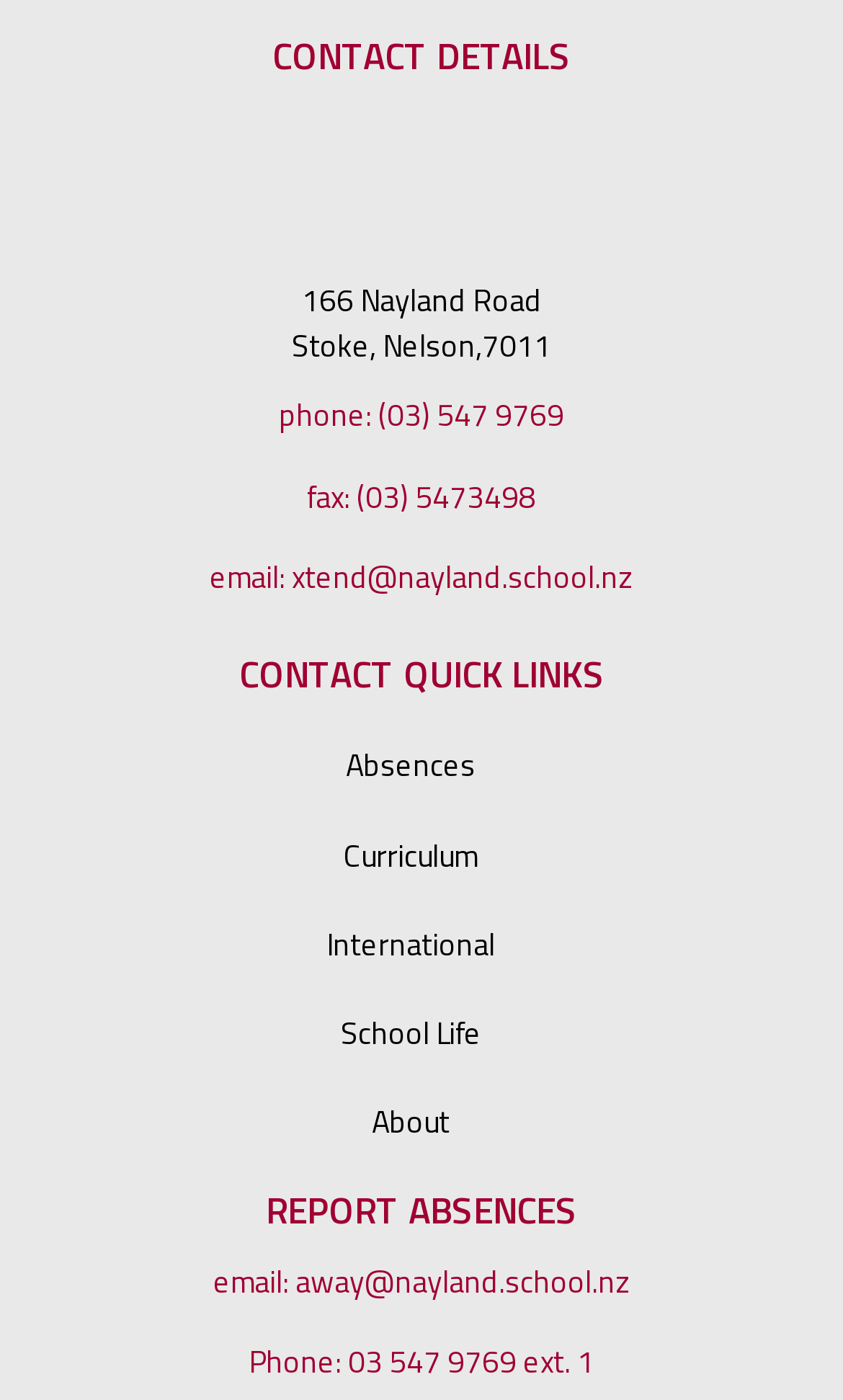Pinpoint the bounding box coordinates of the clickable area necessary to execute the following instruction: "Learn about the curriculum". The coordinates should be given as four float numbers between 0 and 1, namely [left, top, right, bottom].

[0.063, 0.579, 0.937, 0.642]